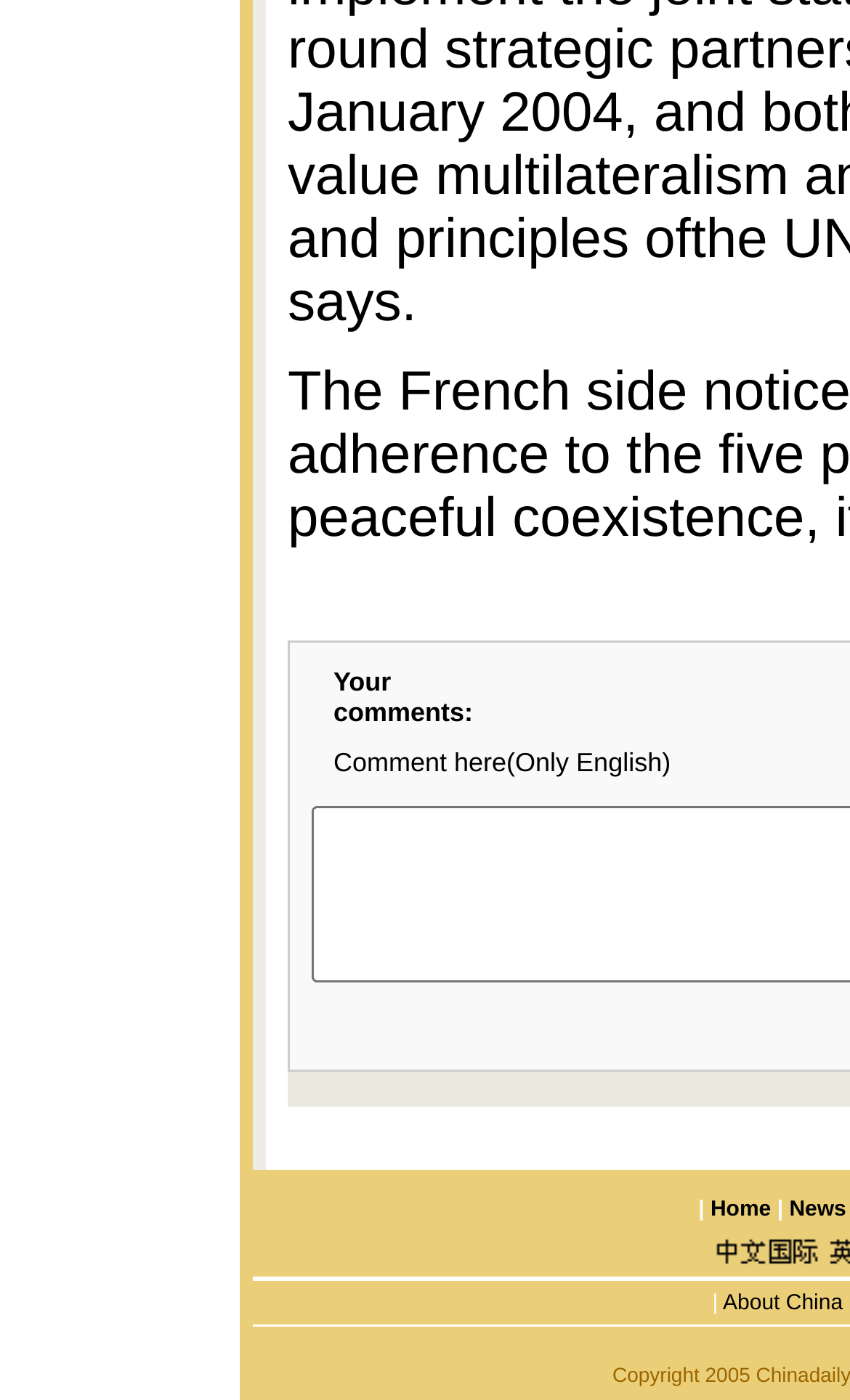What is the purpose of the text field?
Answer the question with a detailed and thorough explanation.

The text field is located next to the label 'Comment here(Only English)' and 'Your comments:', which suggests that users can input their comments or opinions in this field.